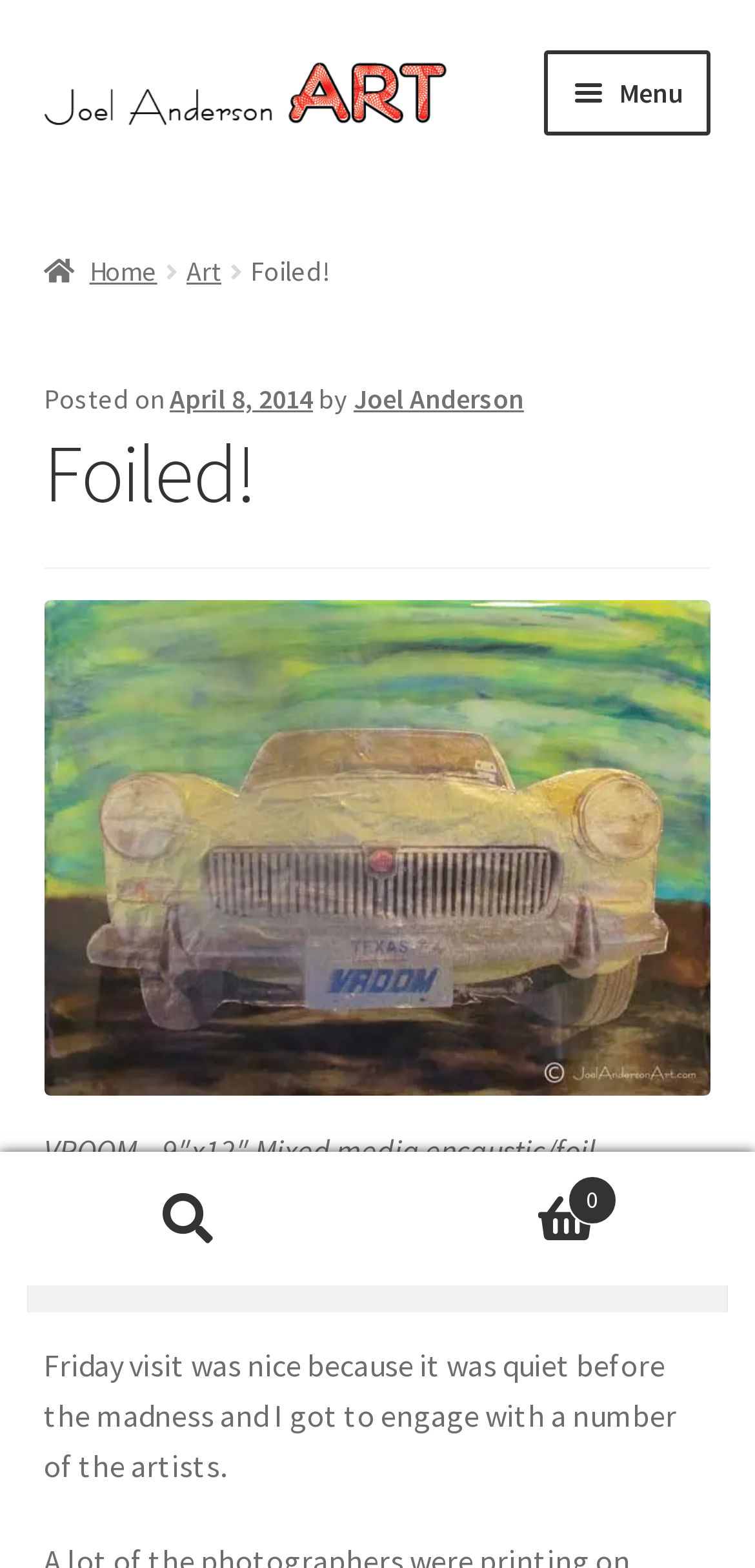What type of media is used in the artwork 'VROOM'?
Based on the screenshot, provide a one-word or short-phrase response.

Mixed media encaustic/foil